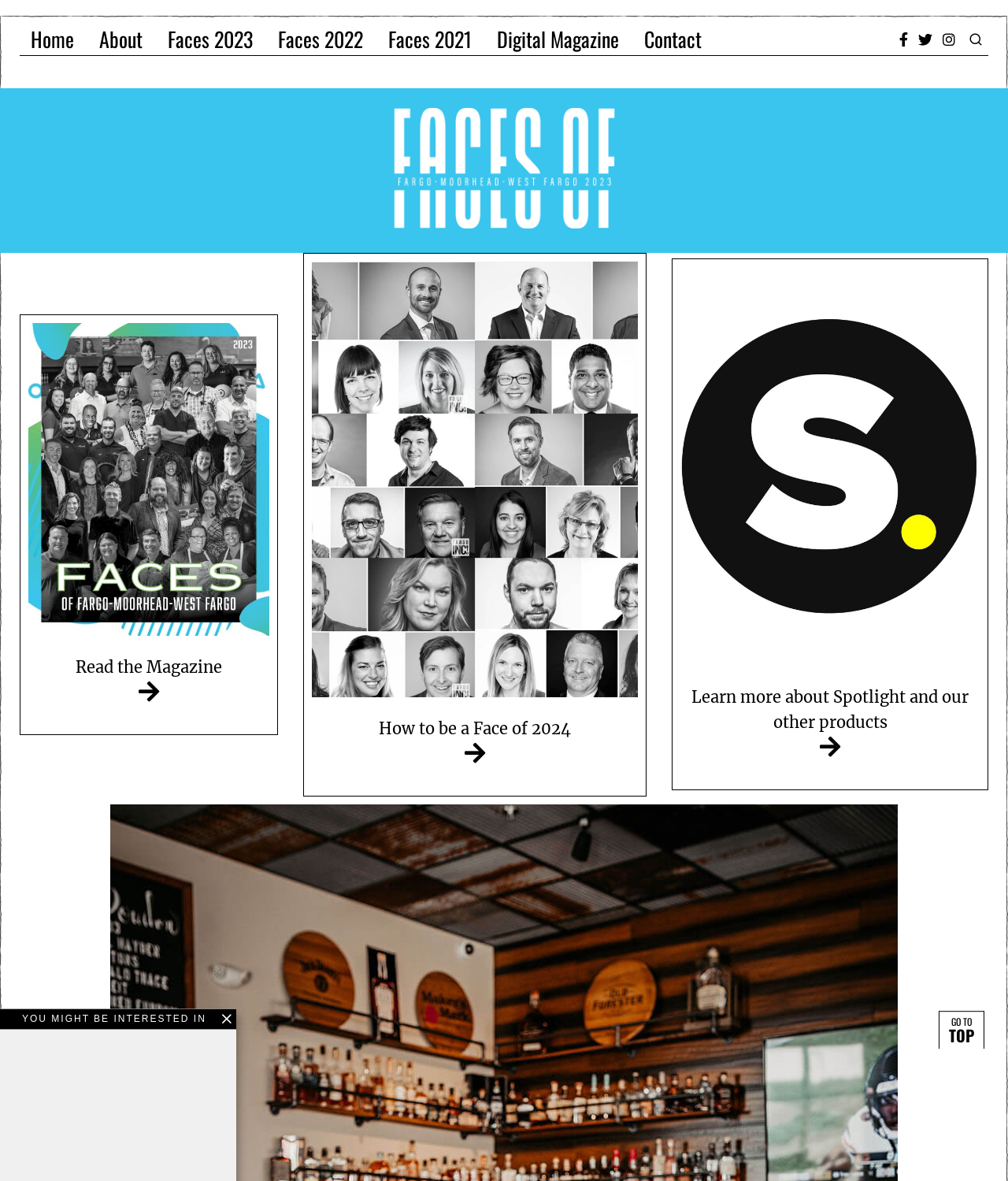Respond to the following query with just one word or a short phrase: 
How many social media links are present at the top right corner?

3